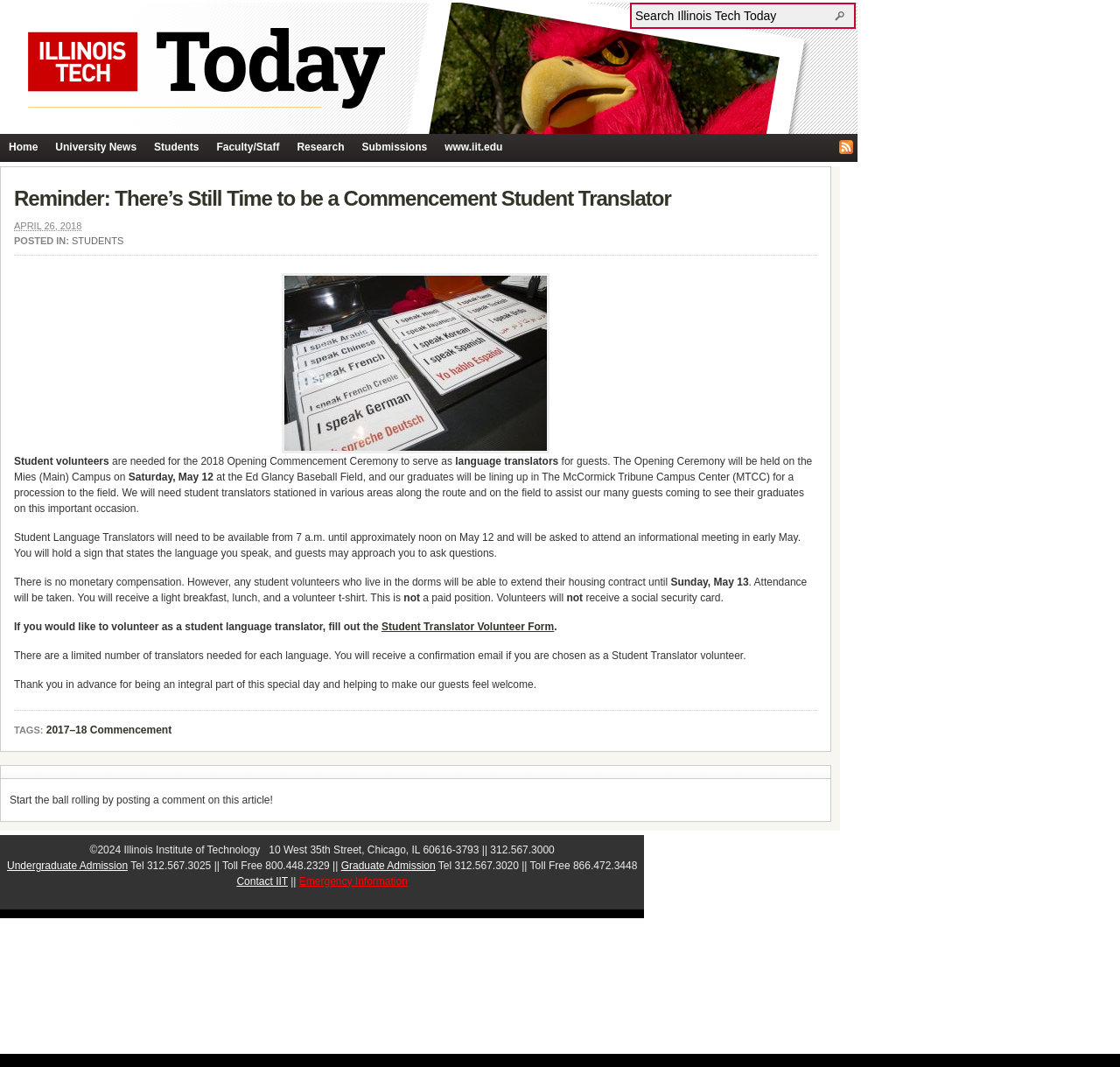Provide a short answer to the following question with just one word or phrase: How many links are there in the webpage?

15